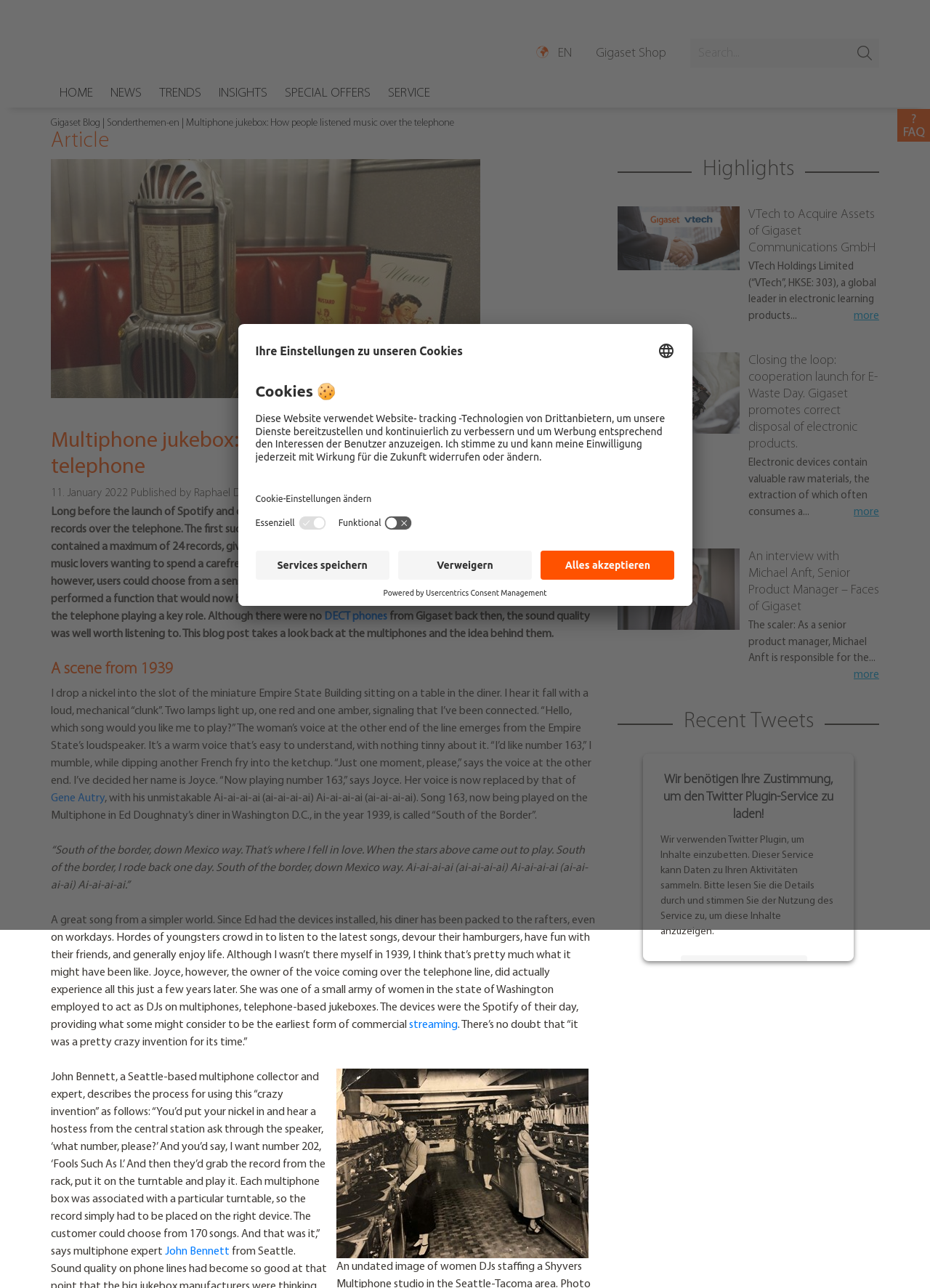Elaborate on the information and visuals displayed on the webpage.

This webpage is about the Gigaset Blog, specifically an article titled "Multiphone jukebox: How people listened to music over the telephone". The article discusses the history of multiphones, which allowed users to listen to music over the telephone, and how they were a precursor to modern music streaming services.

At the top of the page, there is a navigation menu with links to "HOME", "NEWS", "TRENDS", "INSIGHTS", "SPECIAL OFFERS", and "SERVICE". Below this, there is a search bar and a link to the Gigaset Shop.

The main content of the page is divided into sections. The first section introduces the concept of multiphones and how they worked. There is a heading "Multiphone jukebox: How people listened to music over the telephone" followed by a paragraph of text. Below this, there is an image with a caption.

The next section is titled "A scene from 1939" and describes a scenario where someone uses a multiphone to listen to music in a diner. This section includes a link to a song by Gene Autry and a quote from the song.

The following sections discuss the history of multiphones and how they were used. There are quotes from experts and links to related articles. There are also images and headings that break up the text.

On the right-hand side of the page, there is a complementary section with links to other articles, including "VTech to Acquire Assets of Gigaset Communications GmbH" and "Closing the loop: cooperation launch for E-Waste Day. Gigaset promotes correct disposal of electronic products." There is also a section titled "Recent Tweets" that appears to be a Twitter feed.

At the bottom of the page, there is a button to open the privacy settings and a dialog box with options to select language and cookie settings.